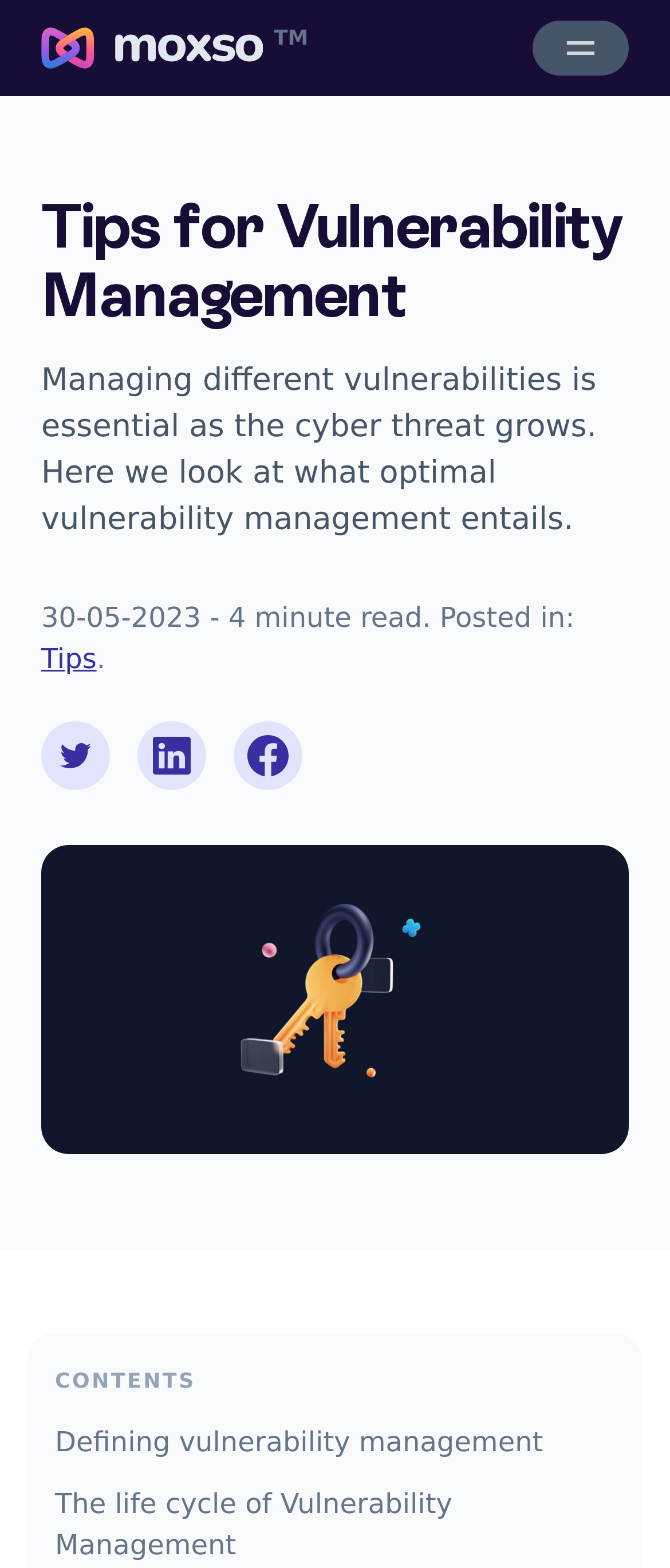How many links are available in the 'CONTENTS' section?
Please provide a comprehensive answer based on the visual information in the image.

There are two links available in the 'CONTENTS' section, which are 'Defining vulnerability management' and 'The life cycle of Vulnerability Management'.